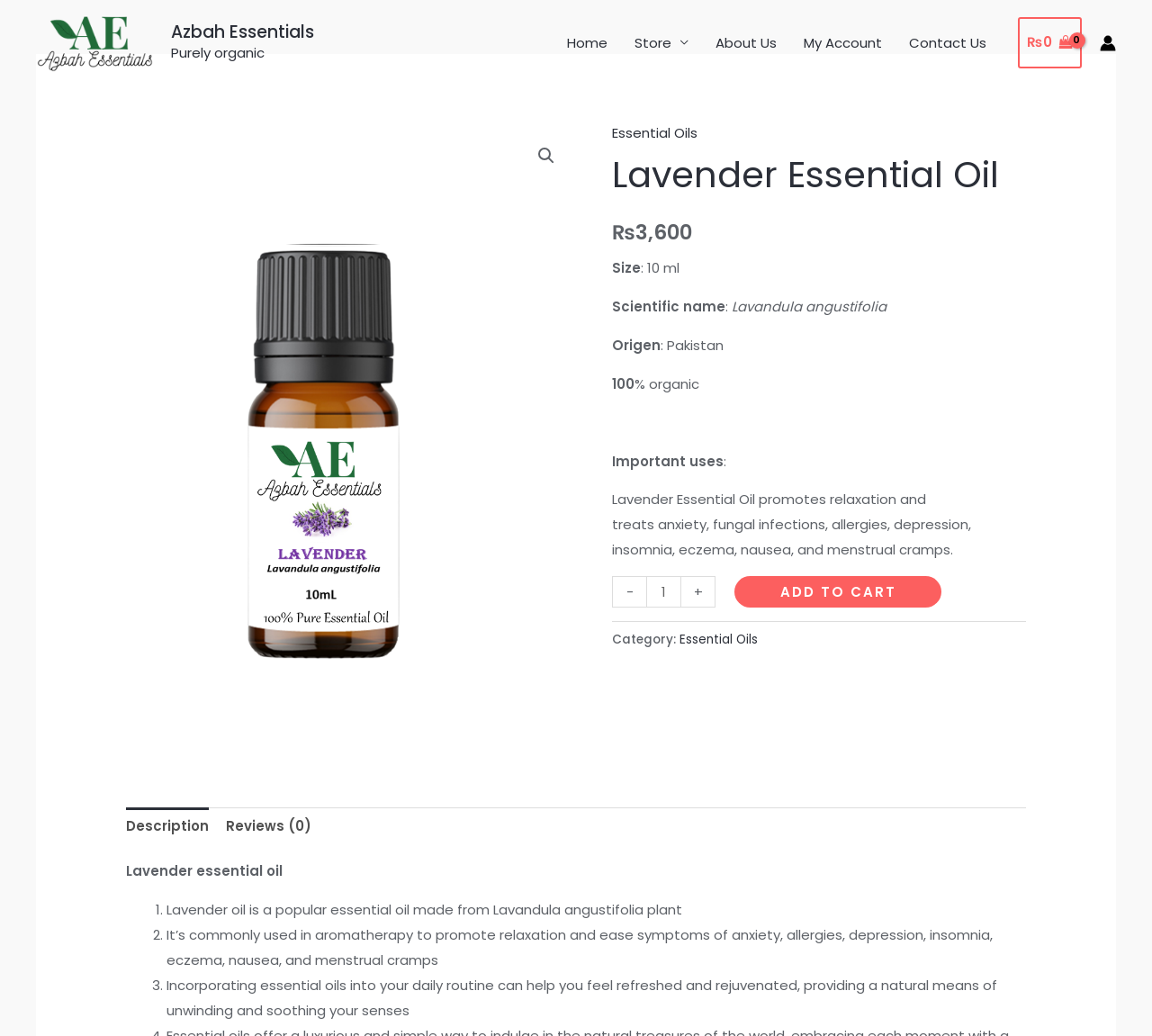What is the purpose of the minus and plus buttons?
Please give a detailed and elaborate answer to the question.

The minus and plus buttons are located next to the product quantity input field, and they are used to adjust the quantity of the Lavender Essential Oil that the user wants to purchase.